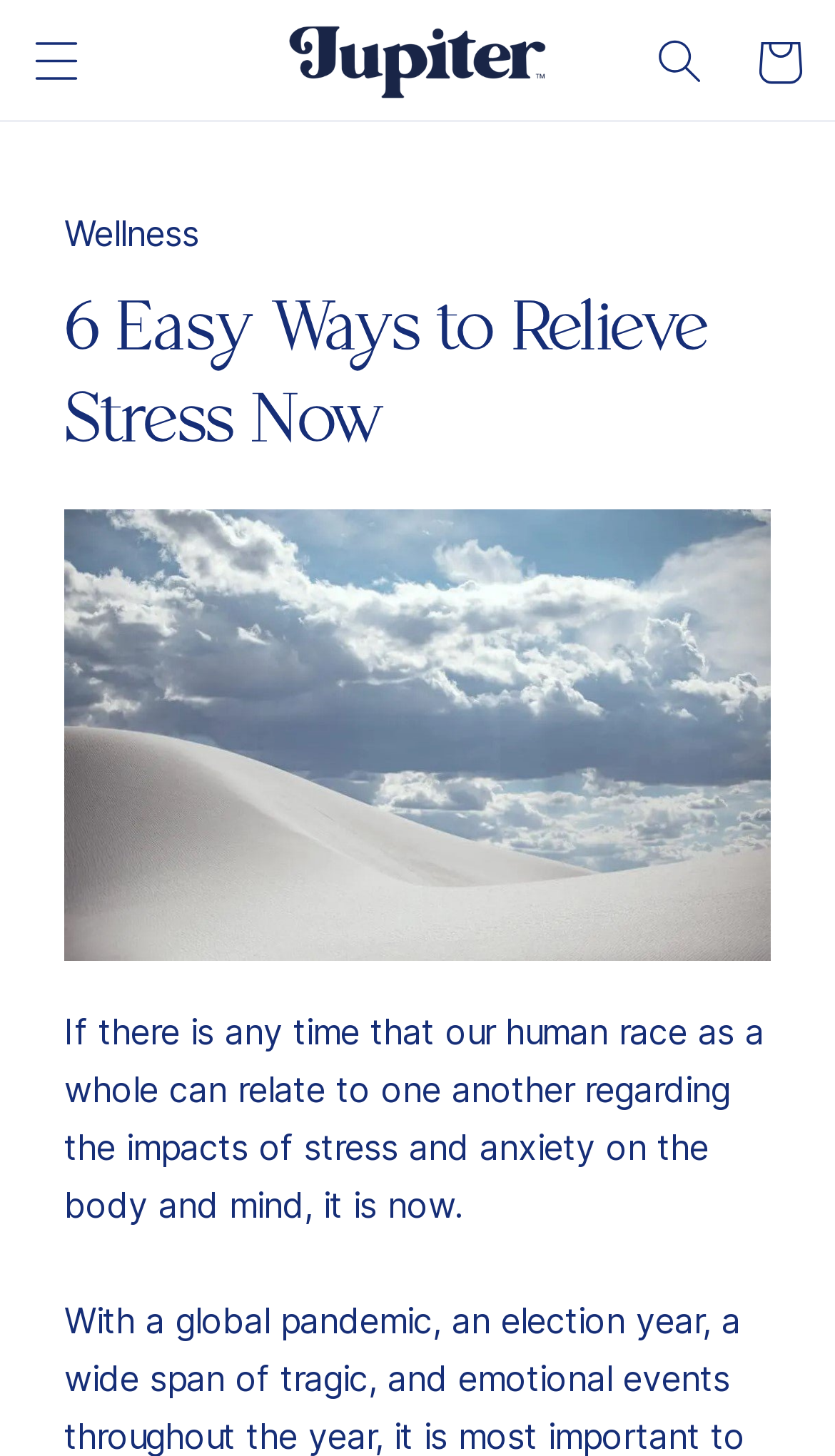What is the tone of the webpage?
Please interpret the details in the image and answer the question thoroughly.

The webpage has a heading element and several static text elements that provide information about stress relief, which suggests that the tone of the webpage is informative.